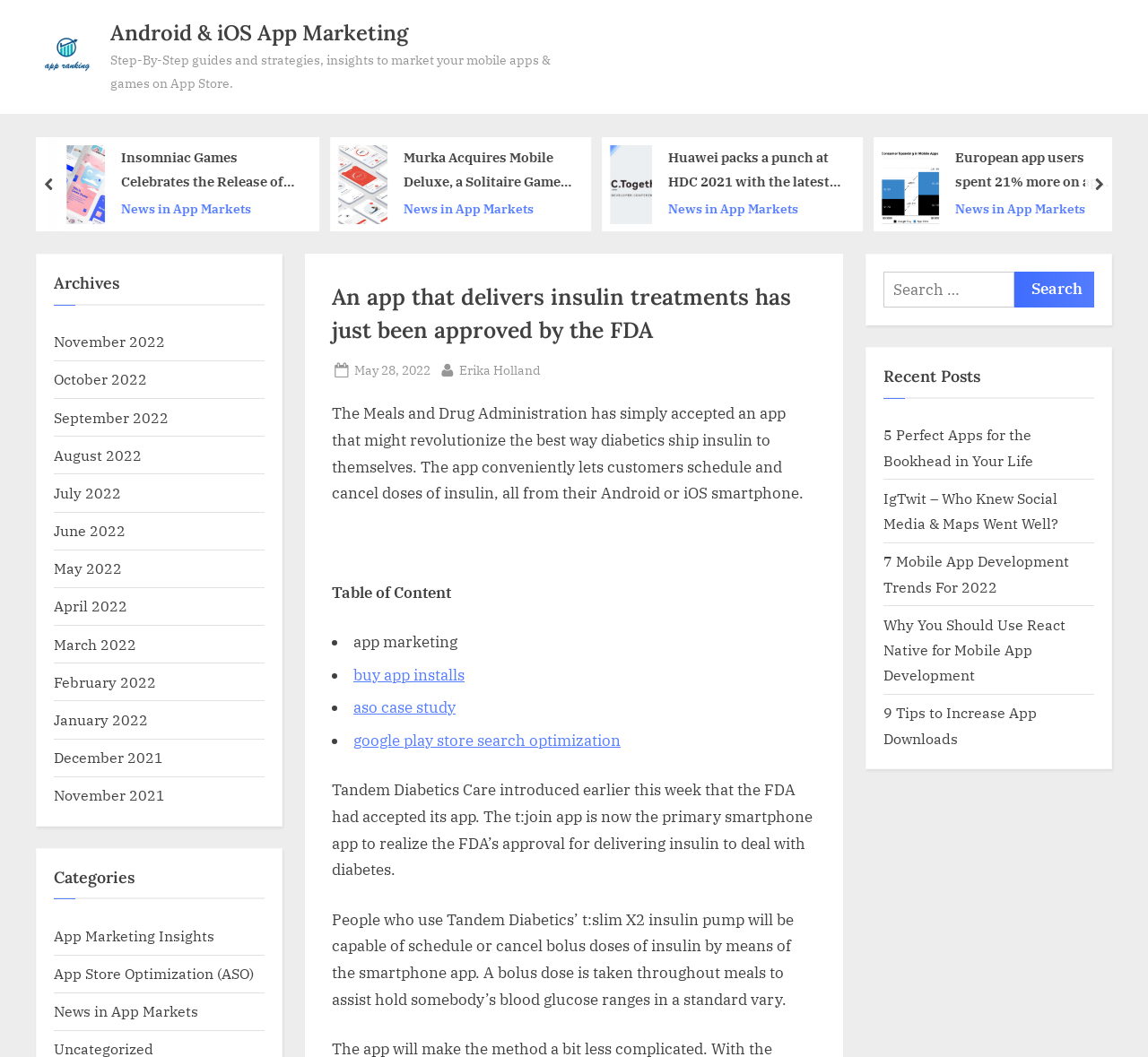Using the element description: "By Erika Holland", determine the bounding box coordinates for the specified UI element. The coordinates should be four float numbers between 0 and 1, [left, top, right, bottom].

[0.4, 0.339, 0.471, 0.361]